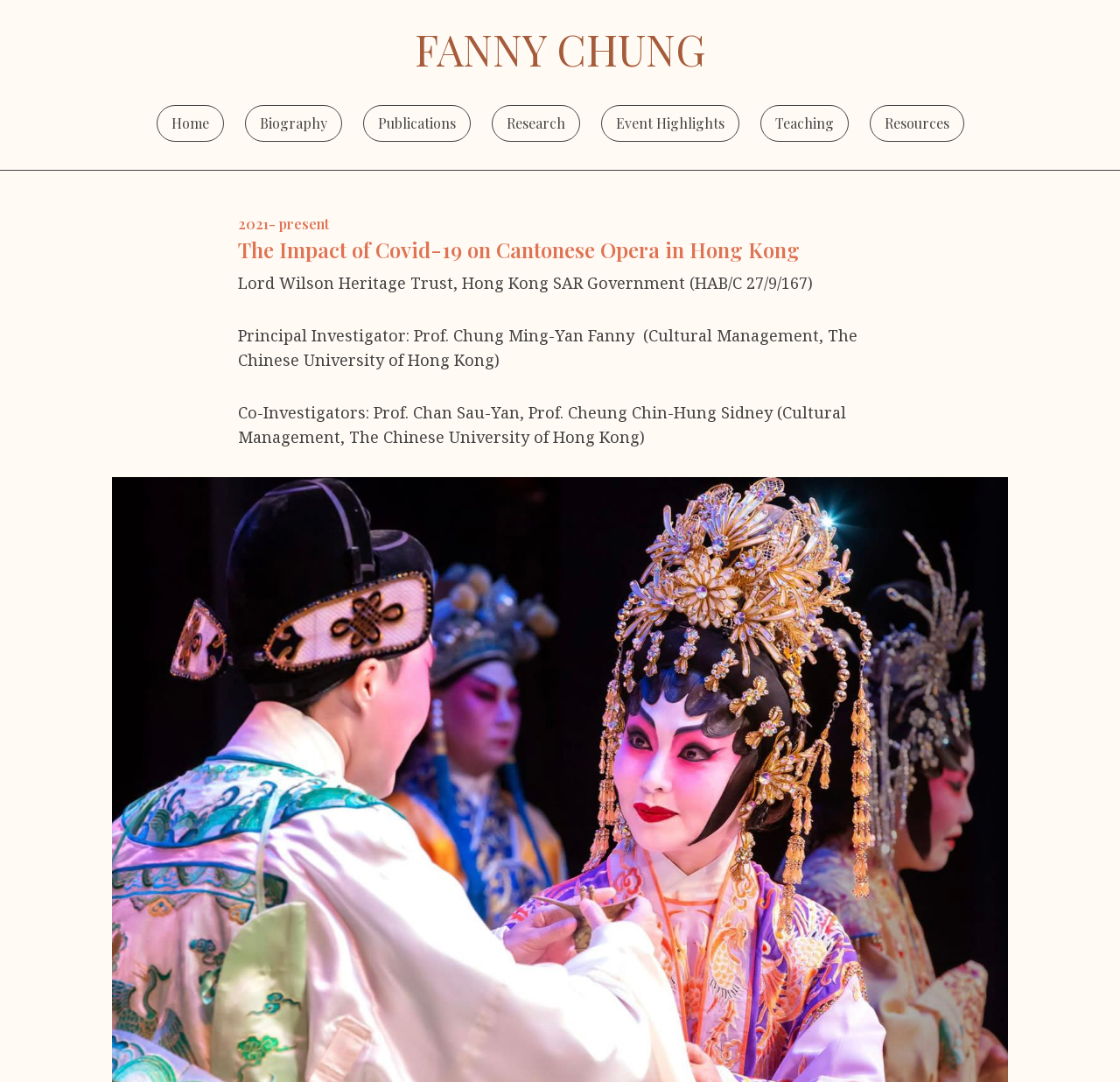Please answer the following question using a single word or phrase: What is the funding source of the research project?

Lord Wilson Heritage Trust, Hong Kong SAR Government